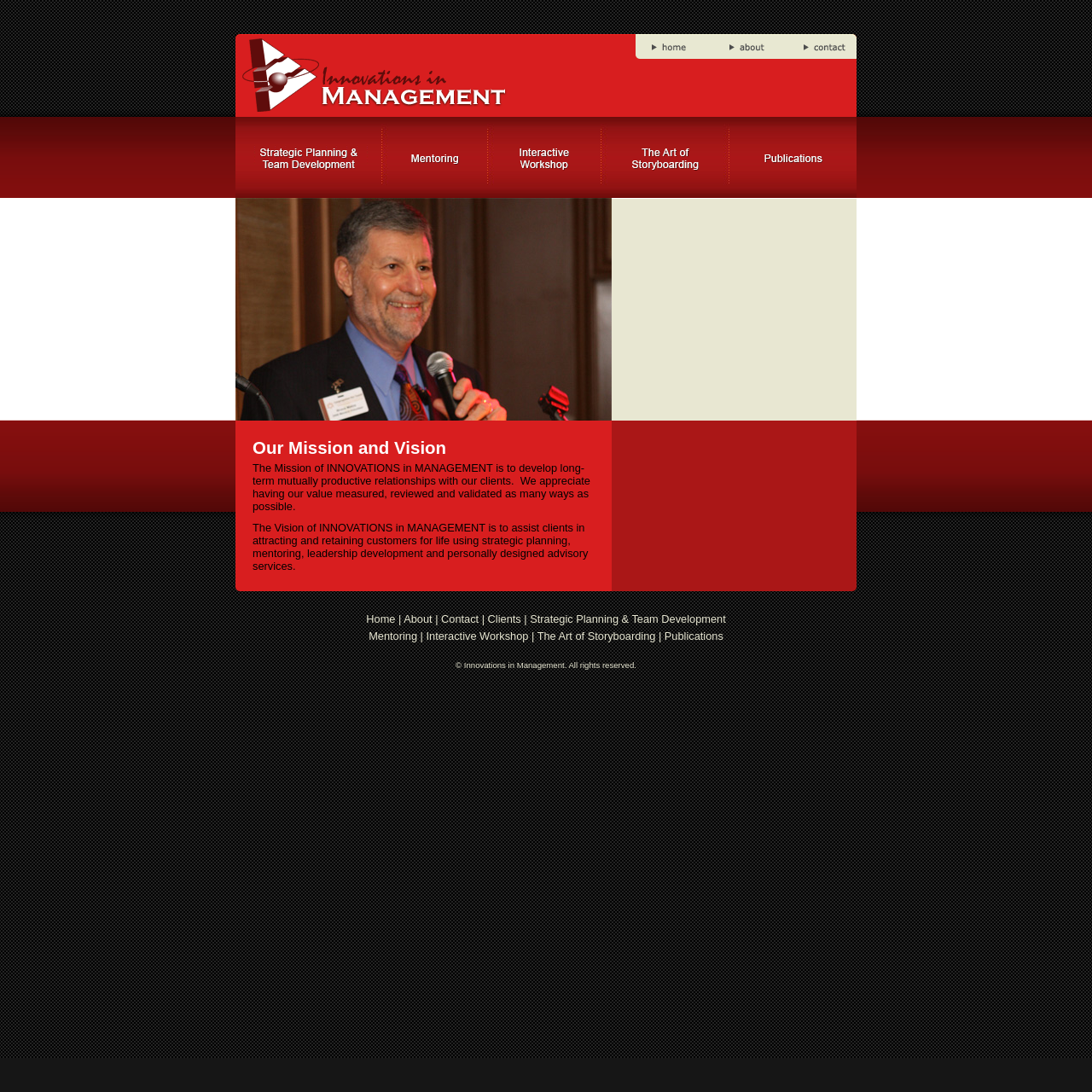How many main sections are there in the webpage's navigation menu?
Refer to the screenshot and deliver a thorough answer to the question presented.

By analyzing the webpage's layout, I found that there are five main sections in the navigation menu: Home, About, Contact, Clients, and Strategic Planning & Team Development, which are all accessible via links at the top of the page.